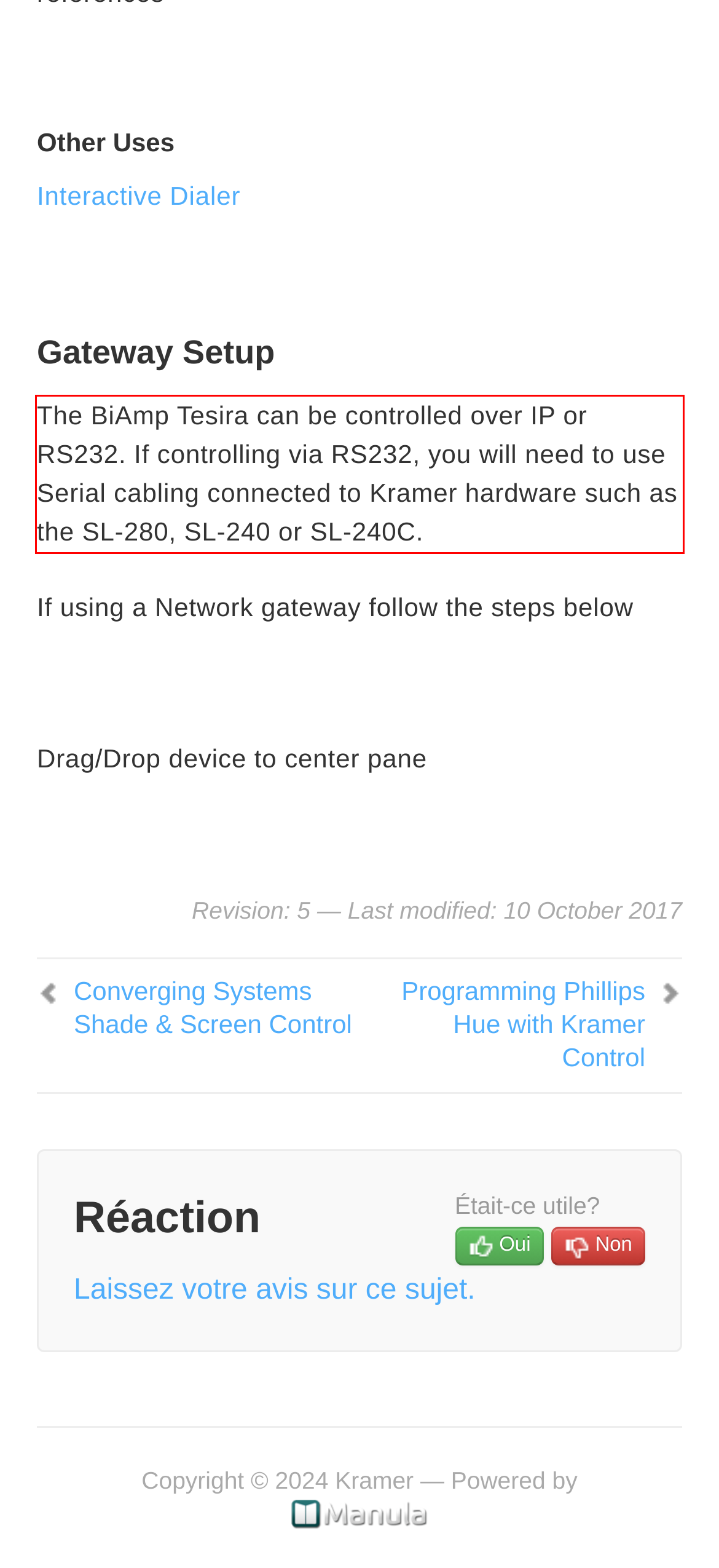Please perform OCR on the UI element surrounded by the red bounding box in the given webpage screenshot and extract its text content.

The BiAmp Tesira can be controlled over IP or RS232. If controlling via RS232, you will need to use Serial cabling connected to Kramer hardware such as the SL-280, SL-240 or SL-240C.